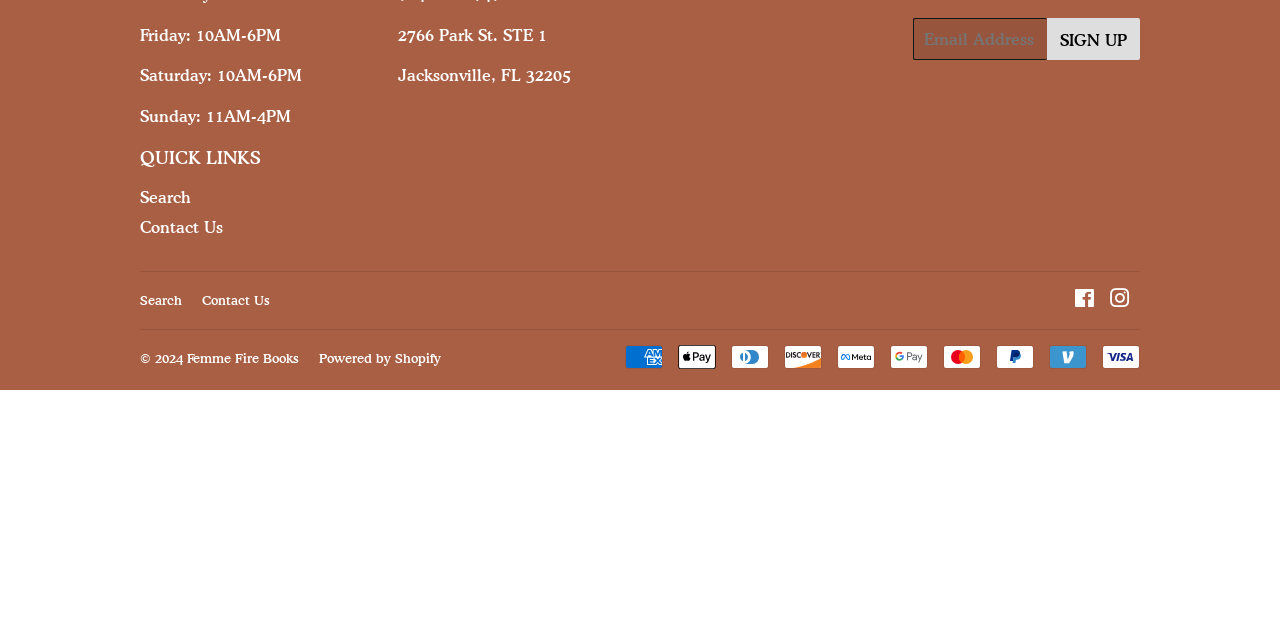Based on the element description: "Femme Fire Books", identify the UI element and provide its bounding box coordinates. Use four float numbers between 0 and 1, [left, top, right, bottom].

[0.146, 0.547, 0.234, 0.572]